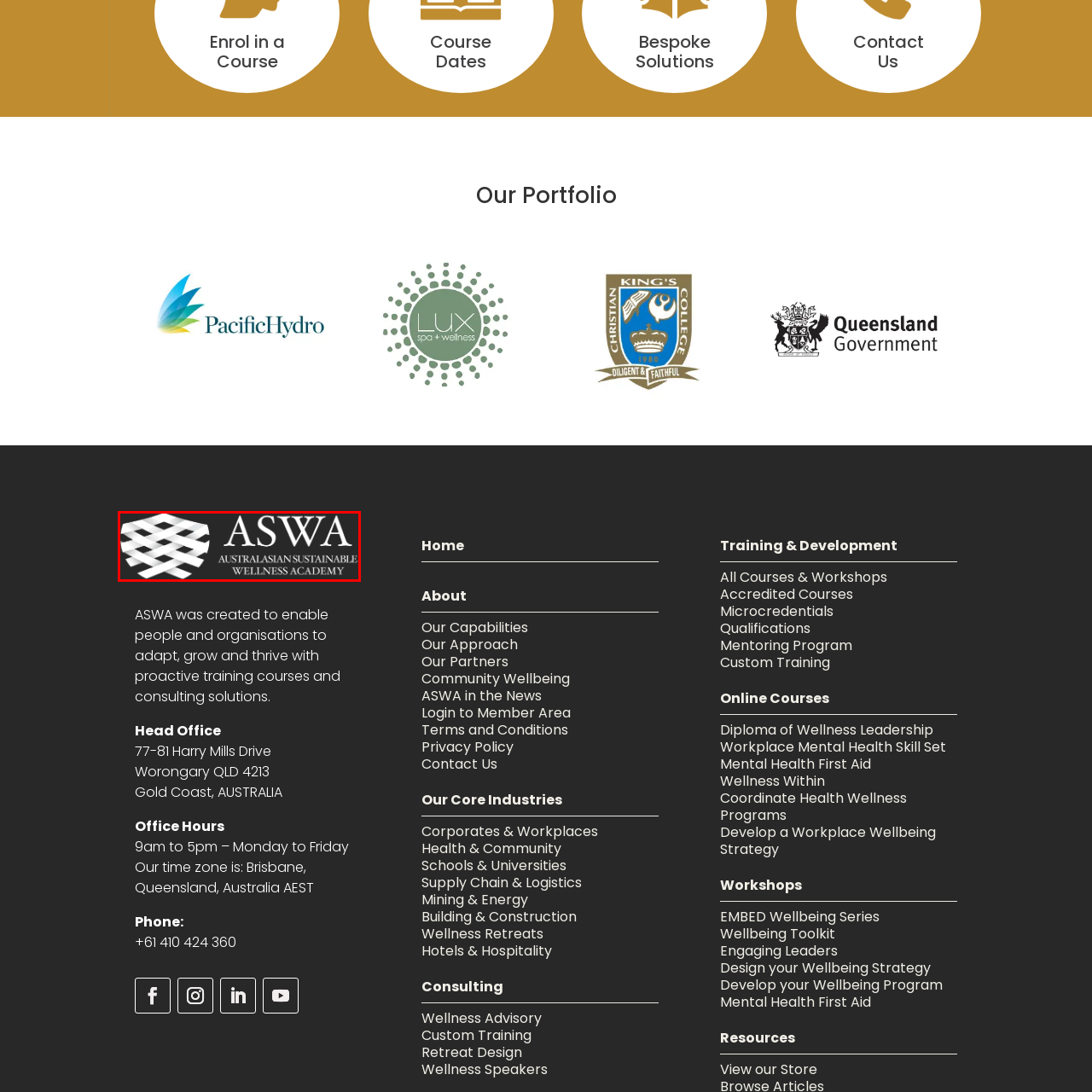Give an in-depth description of the scene depicted in the red-outlined box.

The image features the logo of the Australasian Sustainable Wellness Academy (ASWA). The logo is designed with a woven pattern that symbolizes interconnectedness and support, embodying the Academy’s commitment to sustainable wellness practices. Above this intricate design, the acronym "ASWA" is prominently displayed, emphasizing the organization’s identity. The full name, "Australasian Sustainable Wellness Academy," is presented in an elegant font below the acronym, reinforcing the Academy's focus on fostering wellness in the Australasian region through education and proactive training solutions. This visual representation aligns with ASWA's mission to enable individuals and organizations to adapt and thrive in a rapidly changing world.